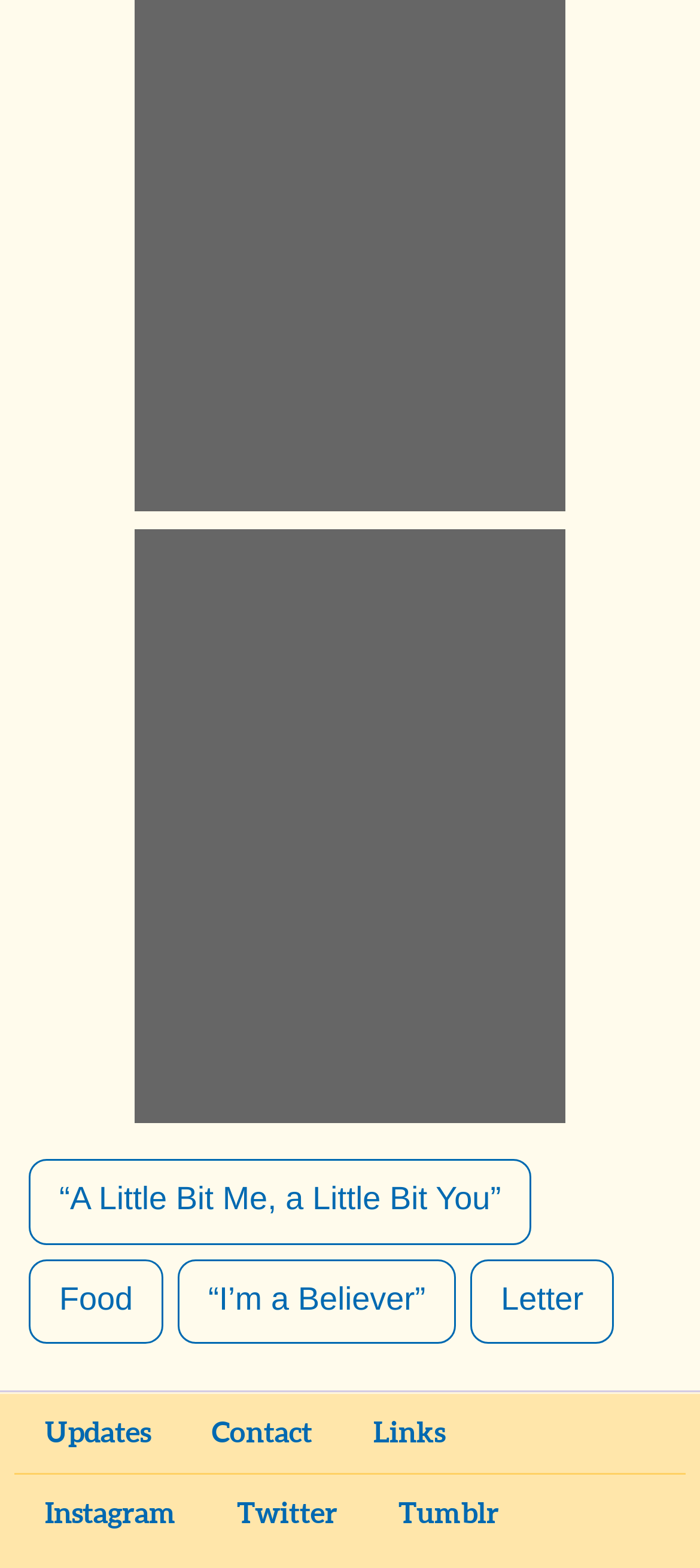What is the position of the 'Food' link?
Answer the question with as much detail as possible.

I compared the y1 and y2 coordinates of the 'Food' link and the 'I’m a Believer' link, and found that the 'Food' link has smaller y1 and y2 values, indicating that it is positioned above the 'I’m a Believer' link.